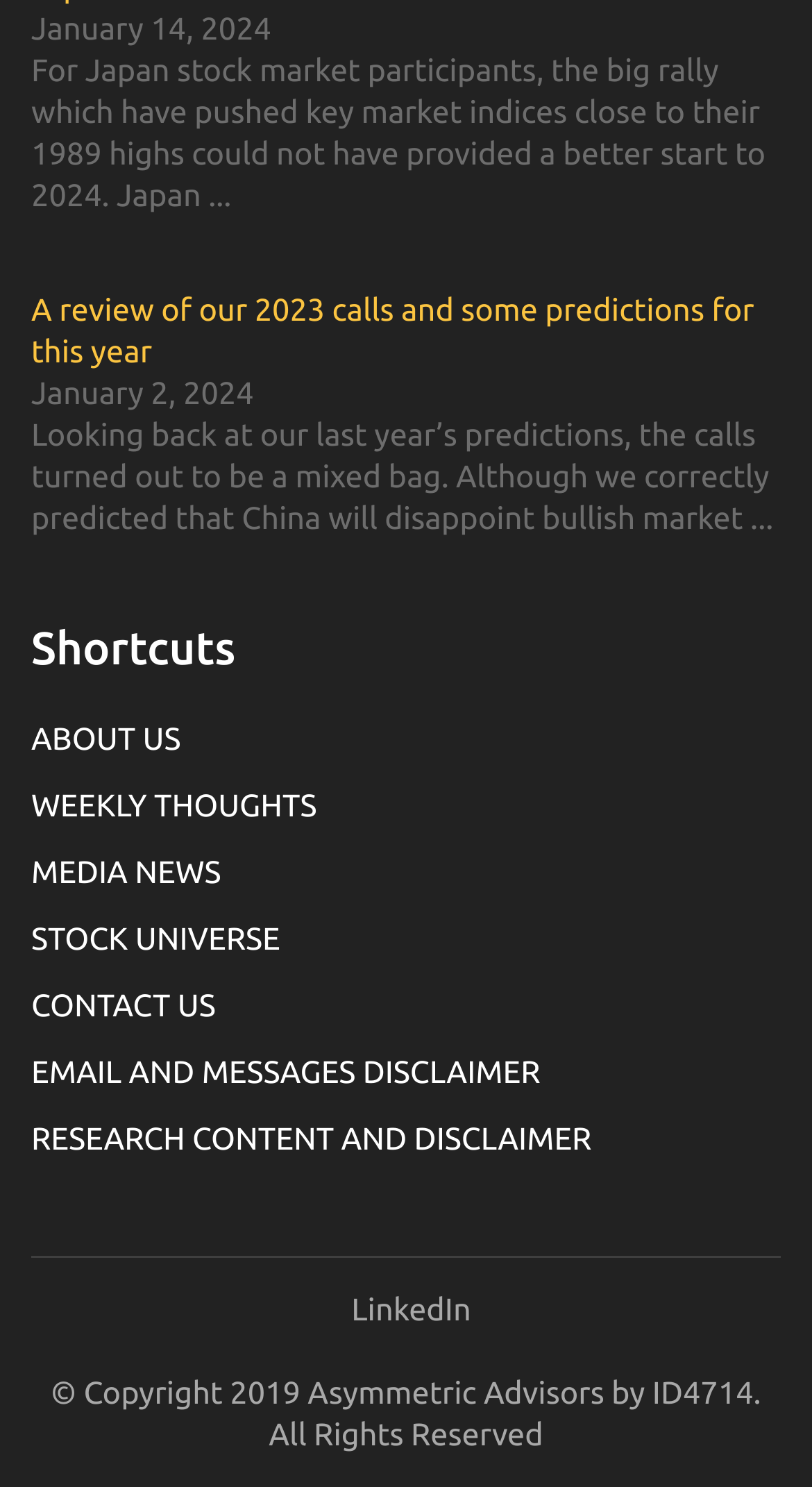From the screenshot, find the bounding box of the UI element matching this description: "All Ads". Supply the bounding box coordinates in the form [left, top, right, bottom], each a float between 0 and 1.

None